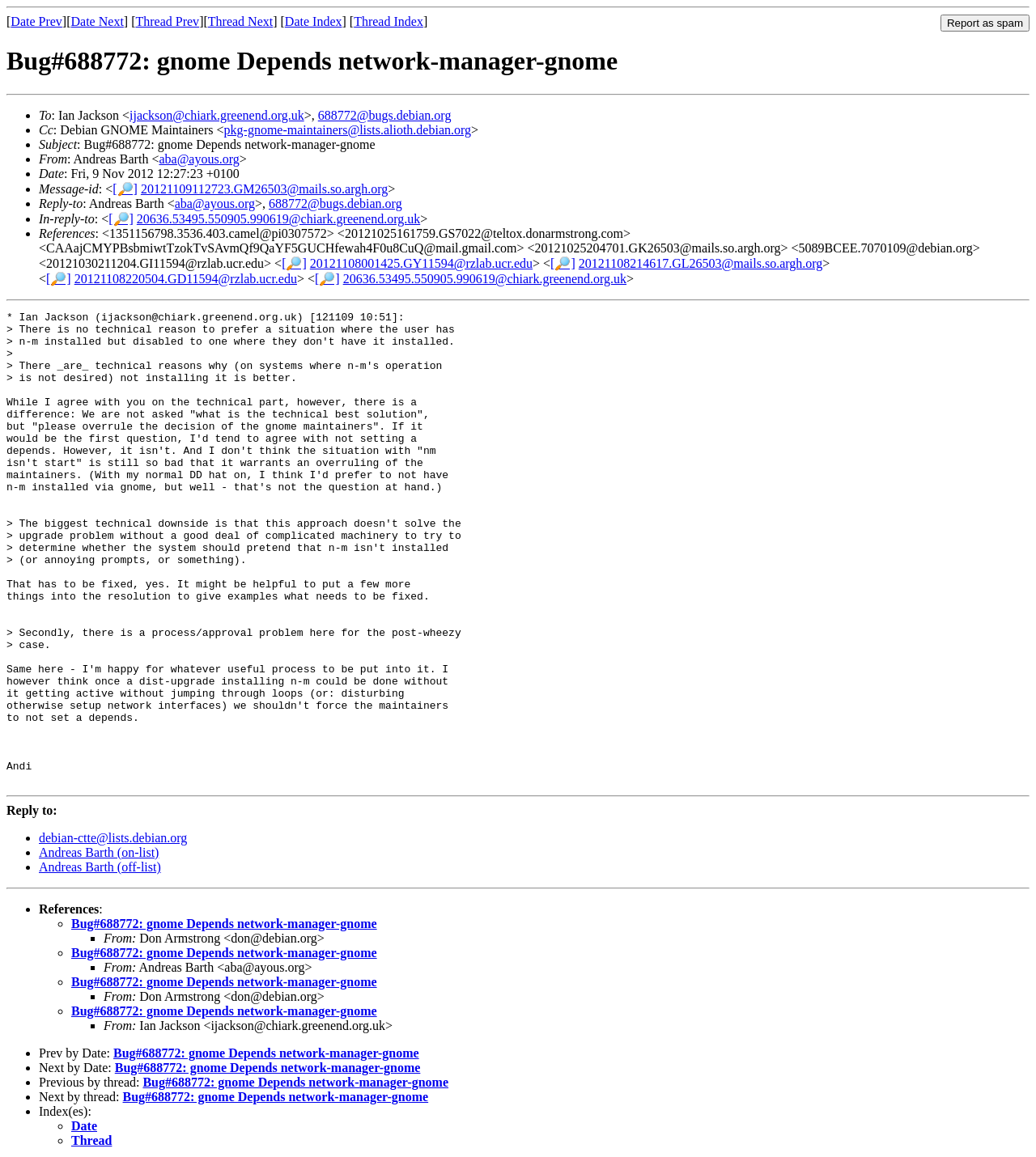Determine the bounding box coordinates of the clickable region to follow the instruction: "Go to Date Prev".

[0.01, 0.013, 0.06, 0.024]